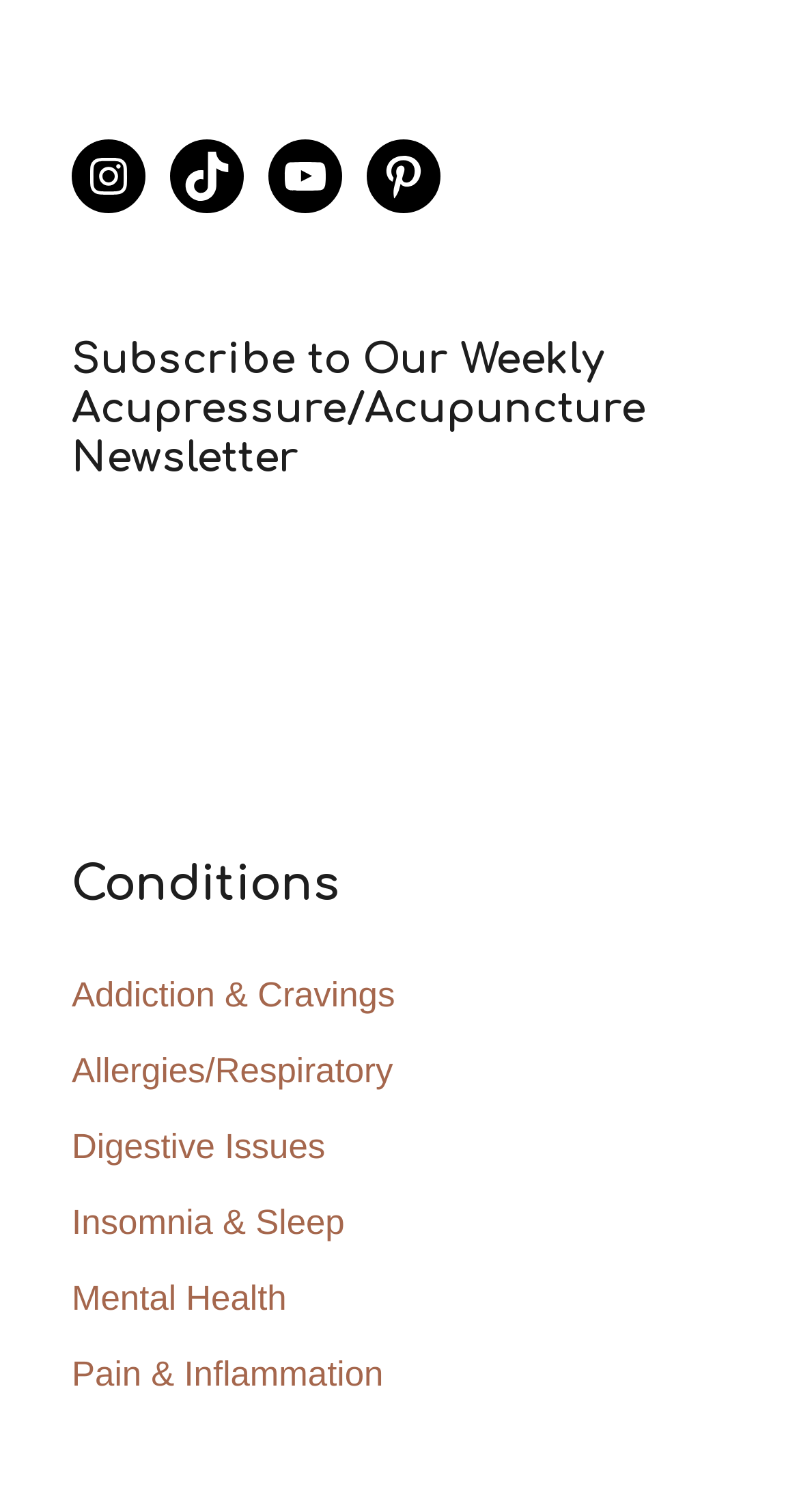Specify the bounding box coordinates of the area to click in order to follow the given instruction: "Watch videos on YouTube."

[0.336, 0.092, 0.428, 0.141]